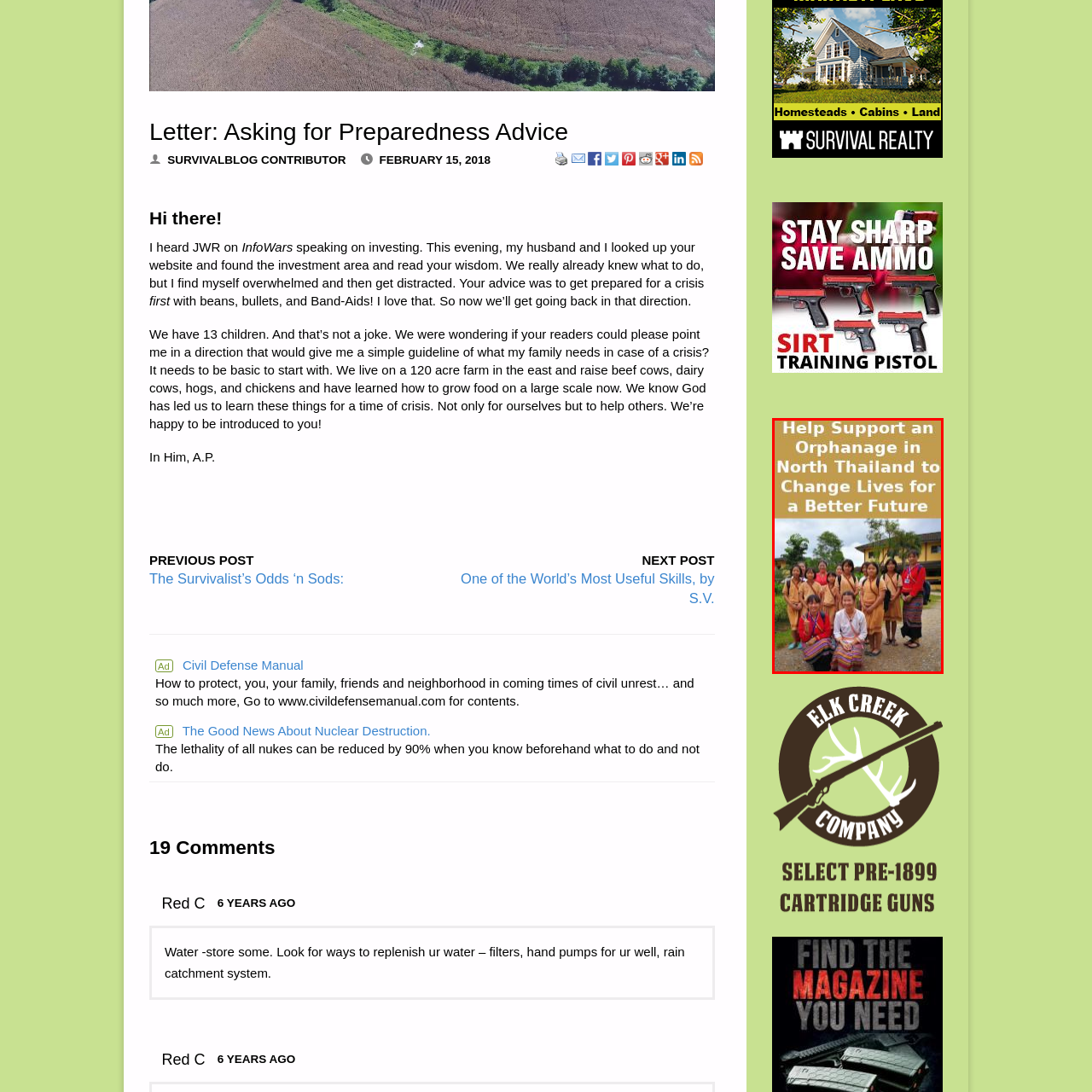Please analyze the portion of the image highlighted by the red bounding box and respond to the following question with a detailed explanation based on what you see: What is the atmosphere conveyed in the image?

The image features smiling children and young adults gathered together, surrounded by greenery, and the caption mentions that the atmosphere conveys a sense of community and hope, emphasizing the importance of supporting vulnerable children for a brighter future.